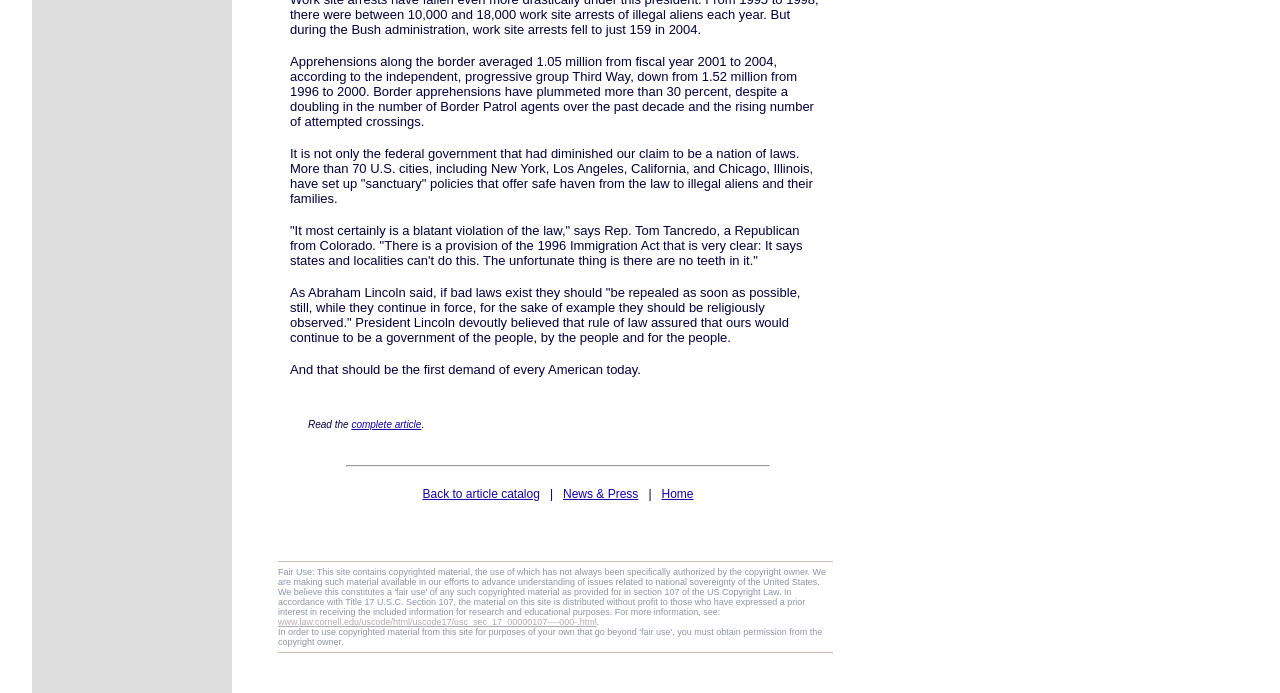What is the URL of the link at the bottom?
Using the screenshot, give a one-word or short phrase answer.

www.law.cornell.edu/uscode/html/uscode17/usc_sec_17_00000107----000-.html